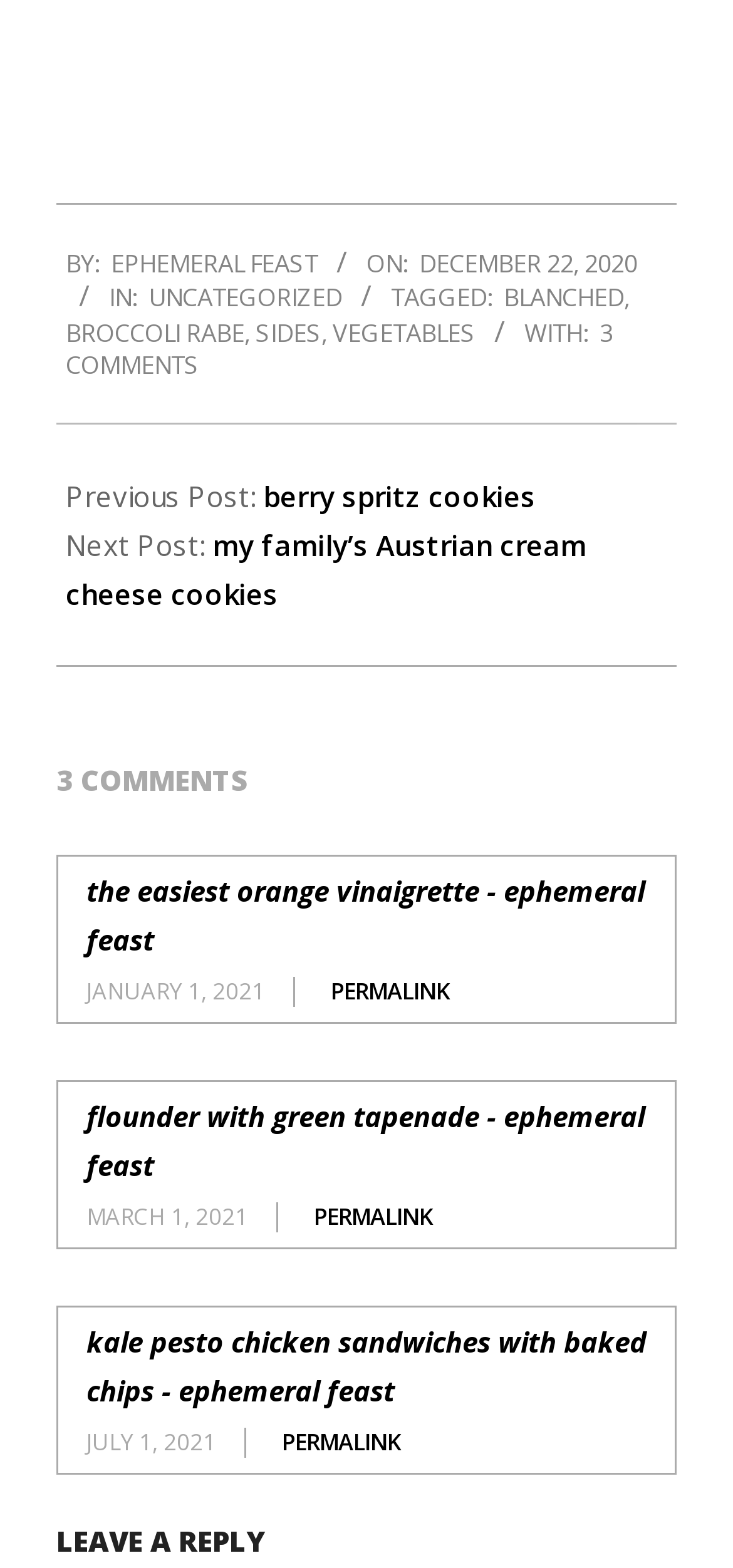Please identify the bounding box coordinates of the element's region that I should click in order to complete the following instruction: "Visit the 'kale pesto chicken sandwiches with baked chips' post". The bounding box coordinates consist of four float numbers between 0 and 1, i.e., [left, top, right, bottom].

[0.118, 0.843, 0.882, 0.898]